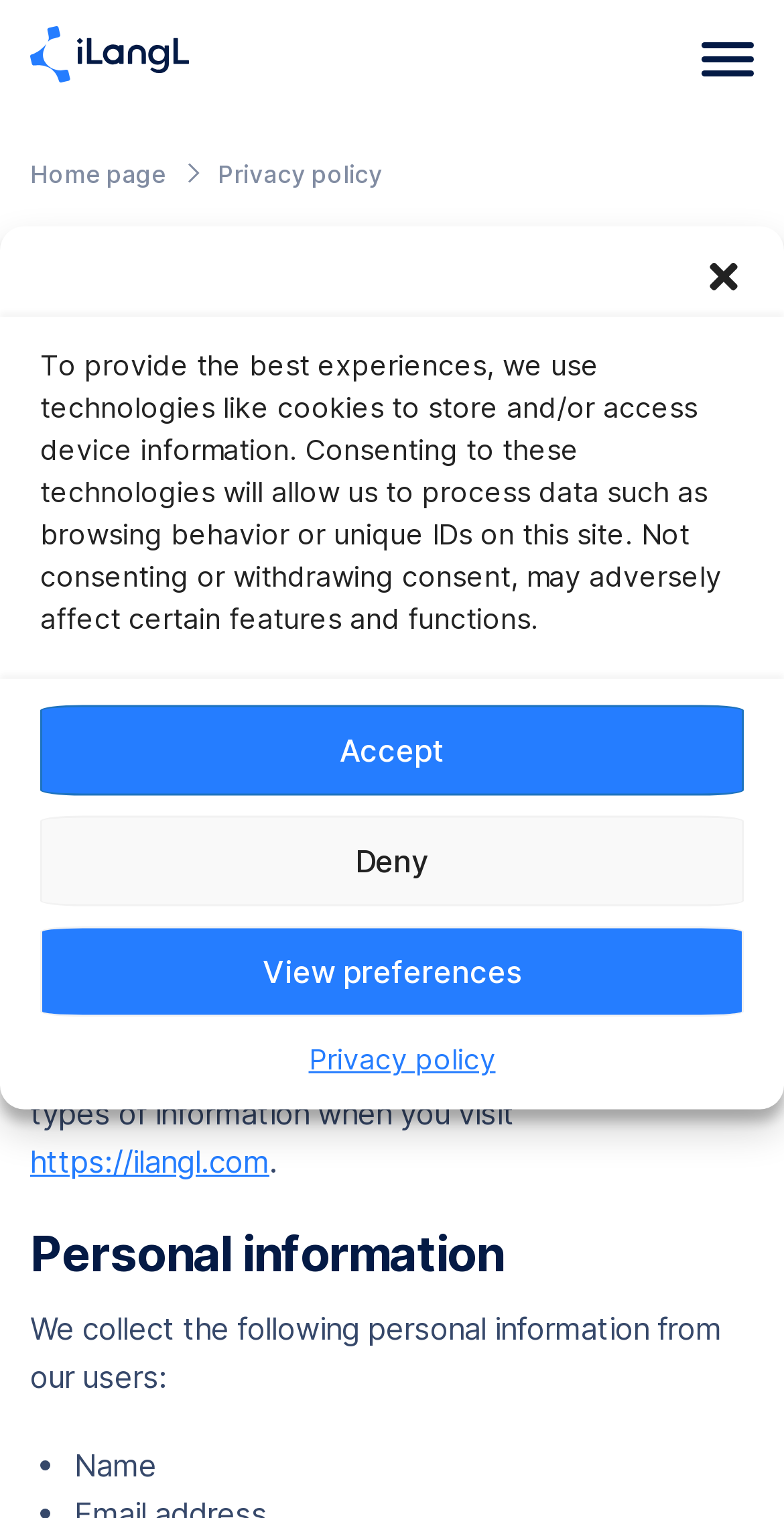Please determine the bounding box coordinates of the element to click in order to execute the following instruction: "Visit iLangL website". The coordinates should be four float numbers between 0 and 1, specified as [left, top, right, bottom].

[0.356, 0.261, 0.662, 0.286]